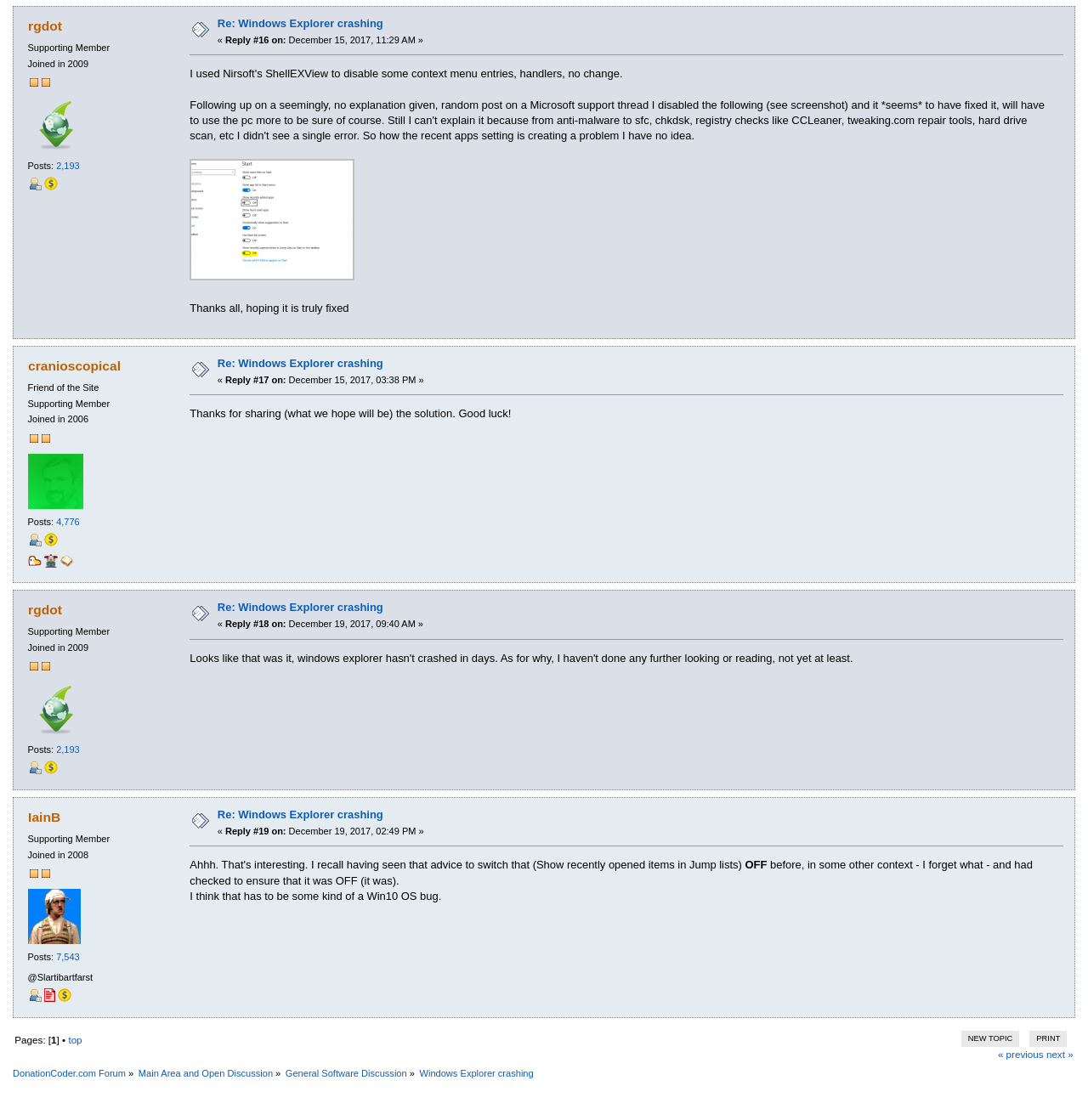Bounding box coordinates are given in the format (top-left x, top-left y, bottom-right x, bottom-right y). All values should be floating point numbers between 0 and 1. Provide the bounding box coordinate for the UI element described as: « previous

[0.917, 0.936, 0.959, 0.946]